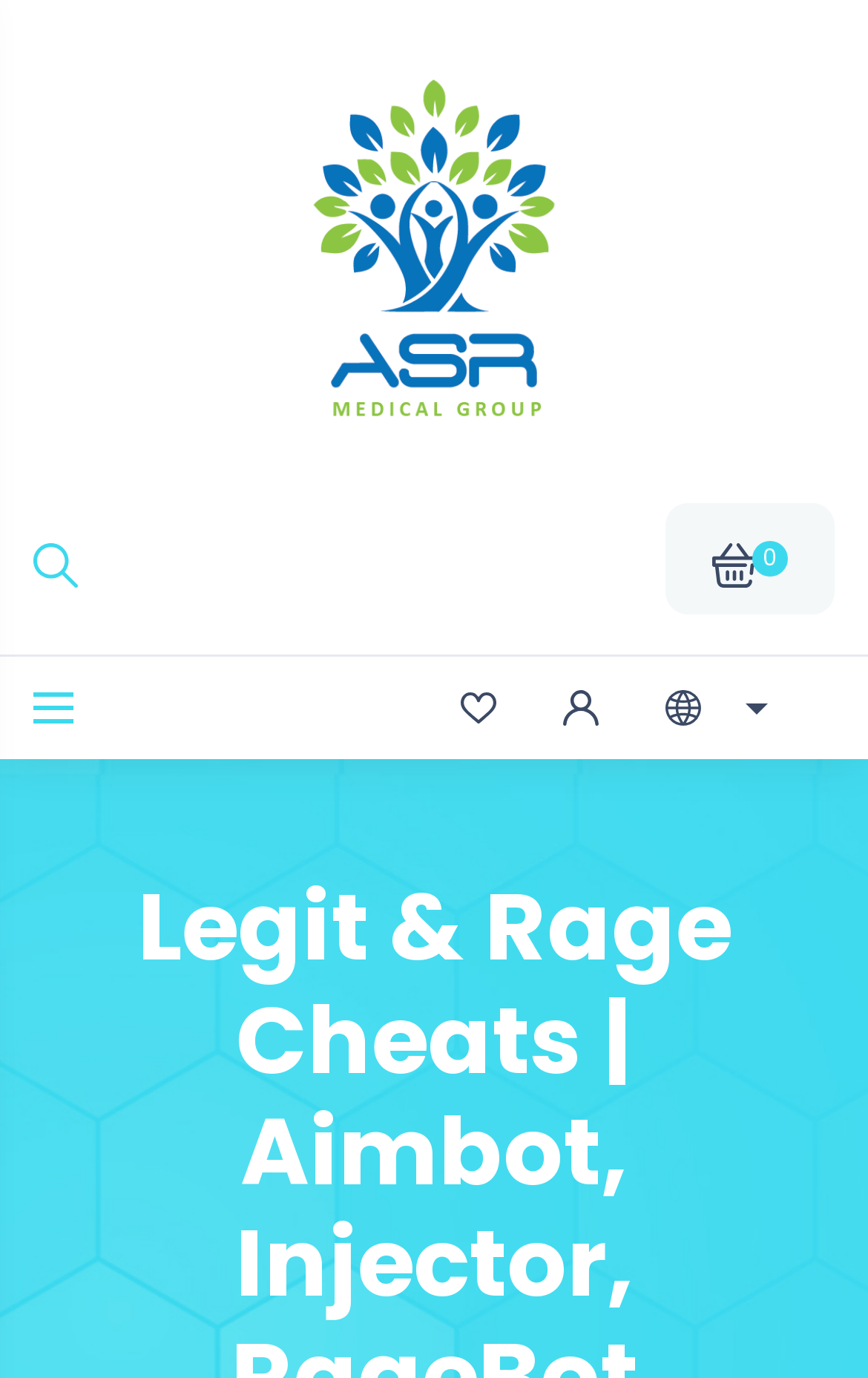Using the details from the image, please elaborate on the following question: What is the purpose of the links on this webpage?

The links on this webpage seem to be related to accessing cheats, as they are accompanied by images with descriptions like 'Aimbot' and 'Injector'. This suggests that the purpose of these links is to provide access to cheats for users.